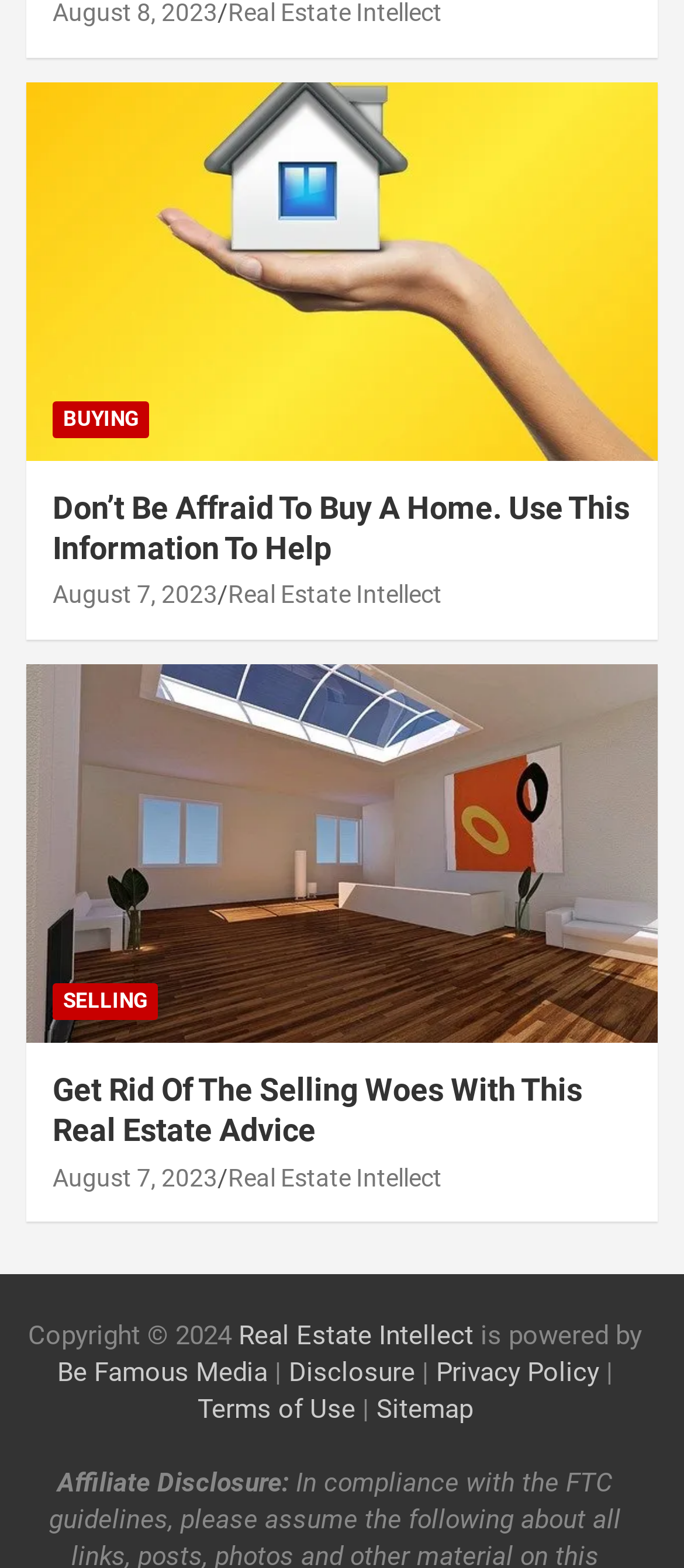Identify the bounding box coordinates for the UI element described as: "Privacy Policy". The coordinates should be provided as four floats between 0 and 1: [left, top, right, bottom].

[0.637, 0.865, 0.876, 0.886]